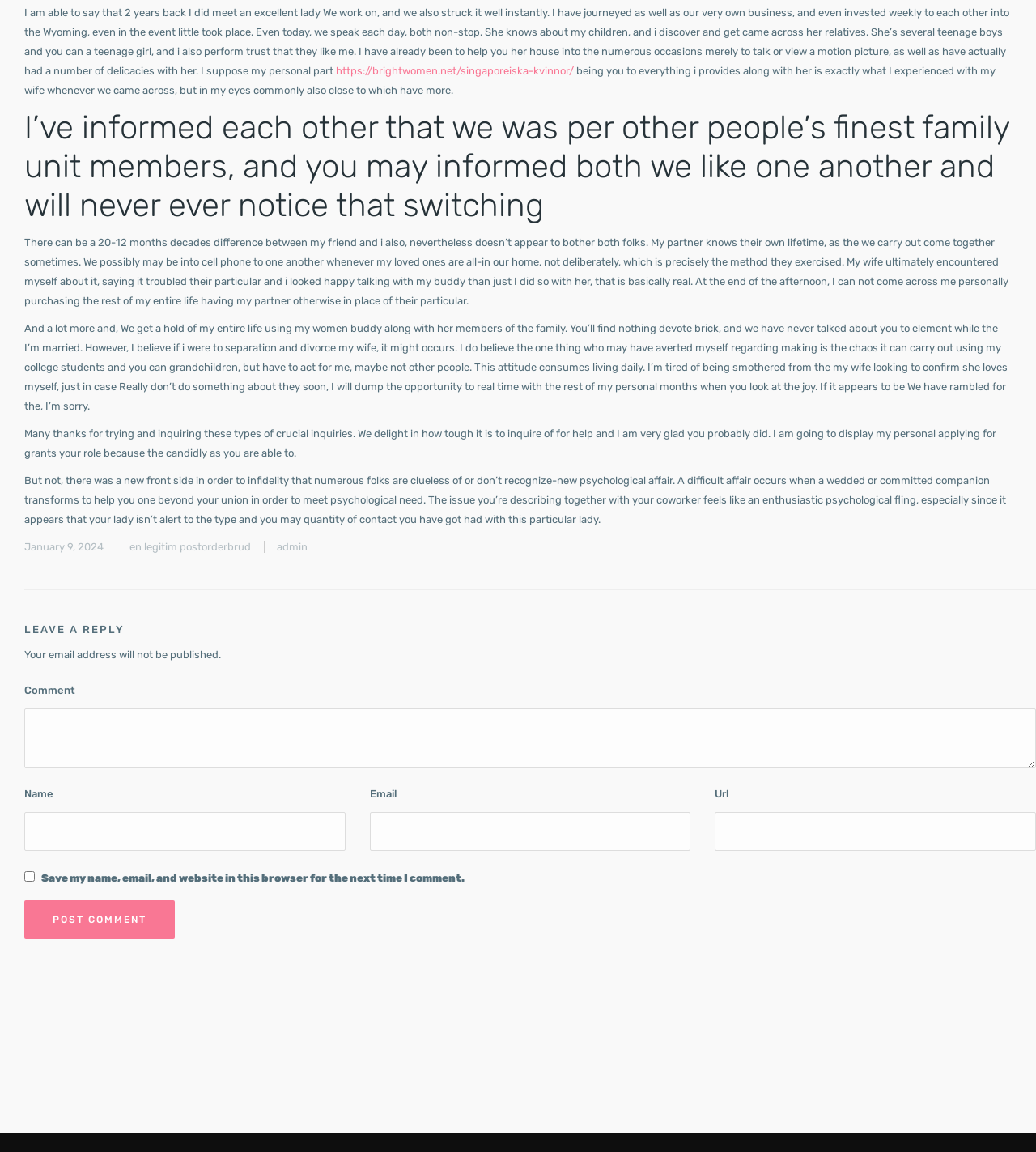Using the webpage screenshot, find the UI element described by Anamta bnn. Provide the bounding box coordinates in the format (top-left x, top-left y, bottom-right x, bottom-right y), ensuring all values are floating point numbers between 0 and 1.

None